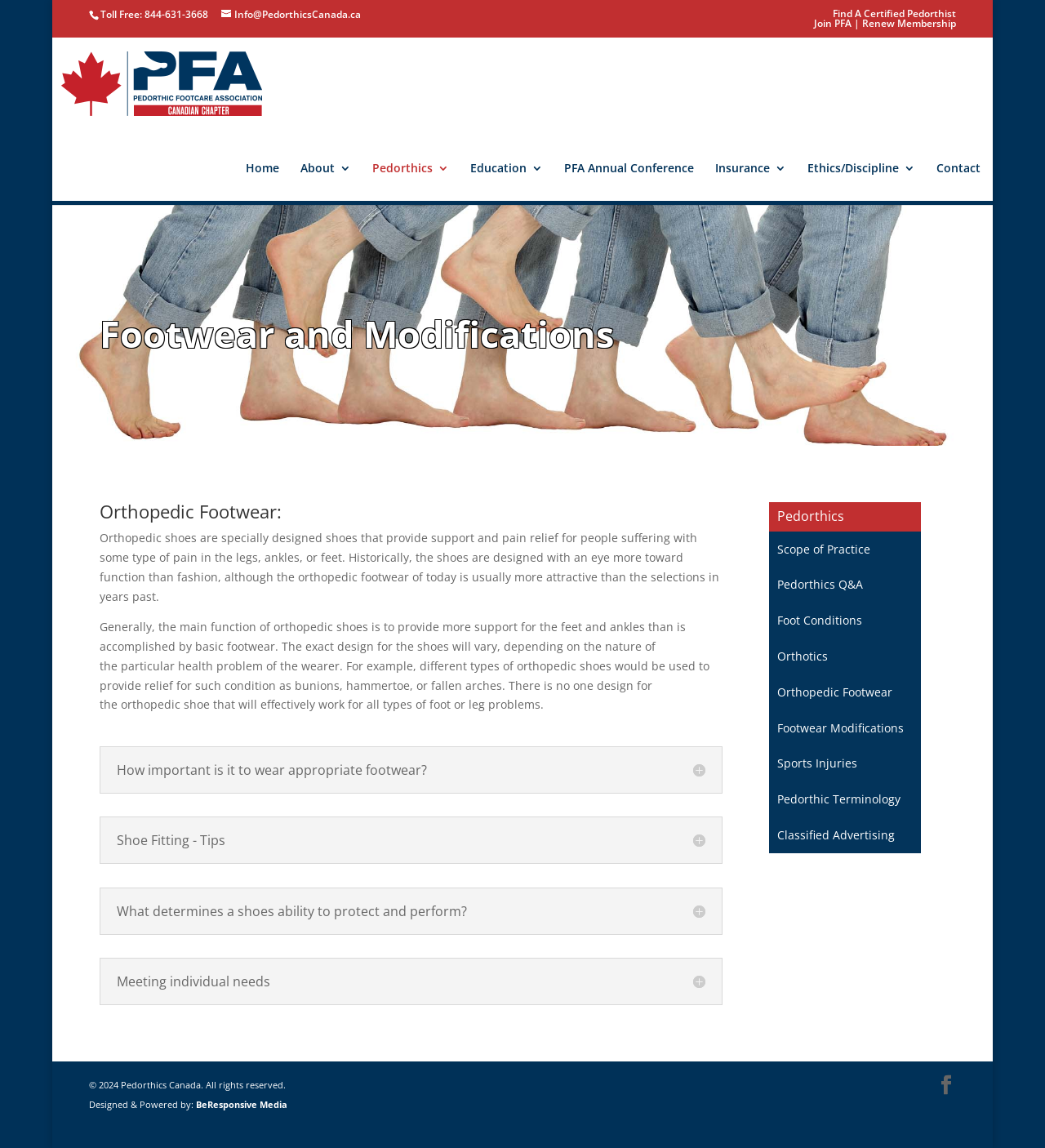Determine the bounding box coordinates for the region that must be clicked to execute the following instruction: "Click on 'Scope of Practice'".

[0.744, 0.471, 0.833, 0.485]